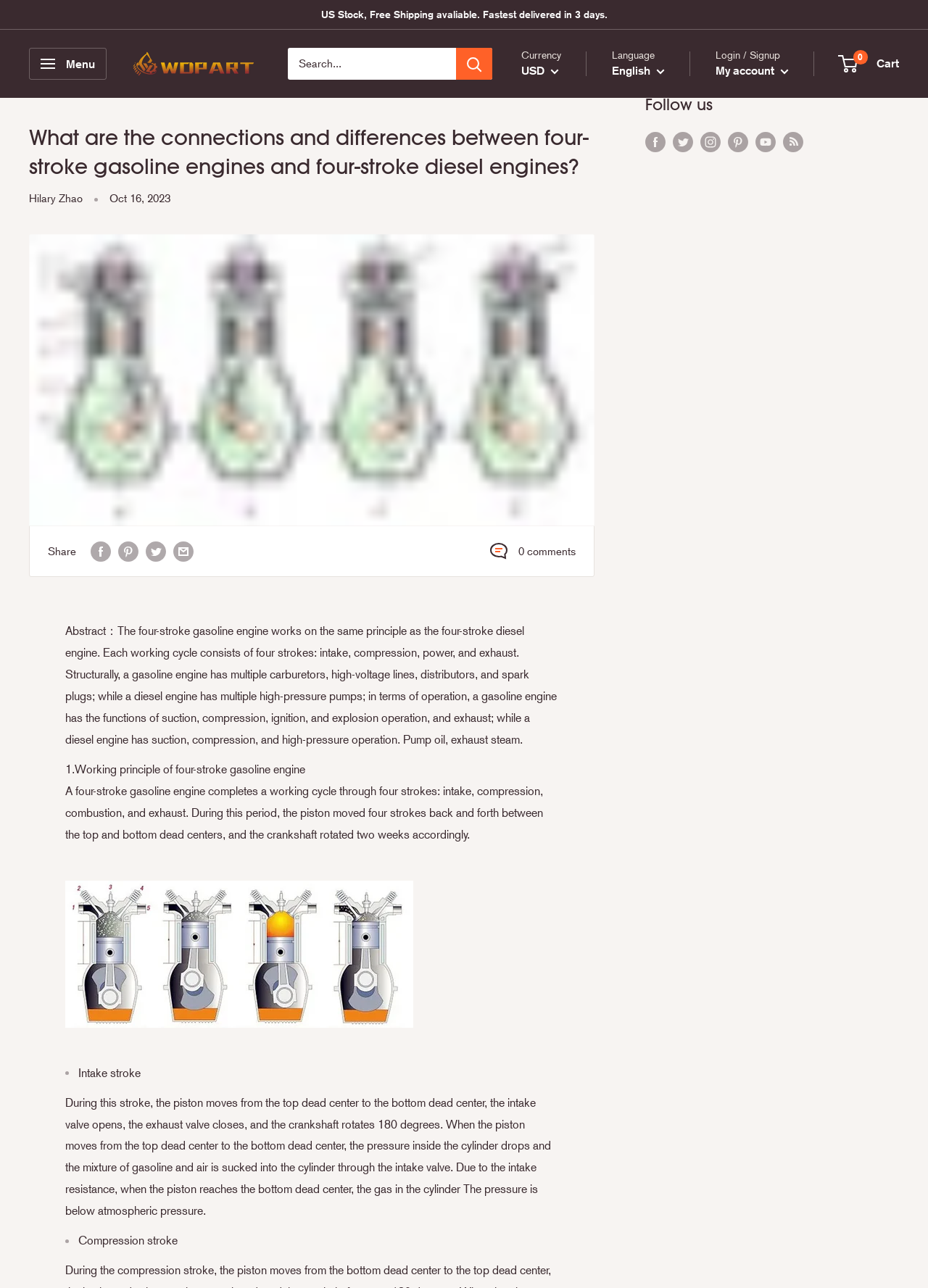Please specify the bounding box coordinates of the clickable region necessary for completing the following instruction: "Quick view of NE8FF Ethercon Joiner". The coordinates must consist of four float numbers between 0 and 1, i.e., [left, top, right, bottom].

None